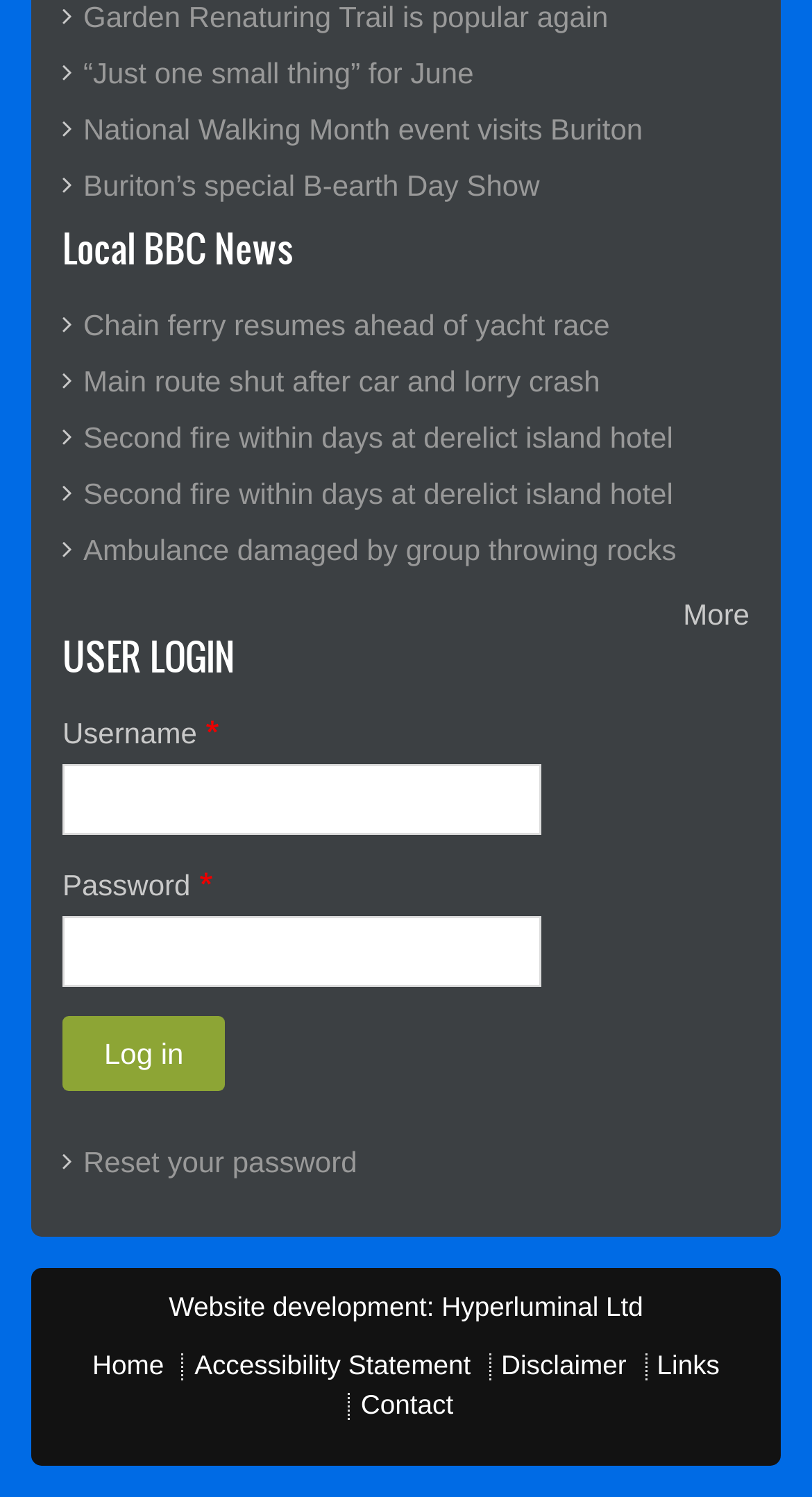What type of information can be found in the 'Links' section?
Can you provide an in-depth and detailed response to the question?

The 'Links' section contains links to various pages such as 'Home', 'Accessibility Statement', 'Disclaimer', 'Links', and 'Contact', which suggests that it provides navigation links to different parts of the website.